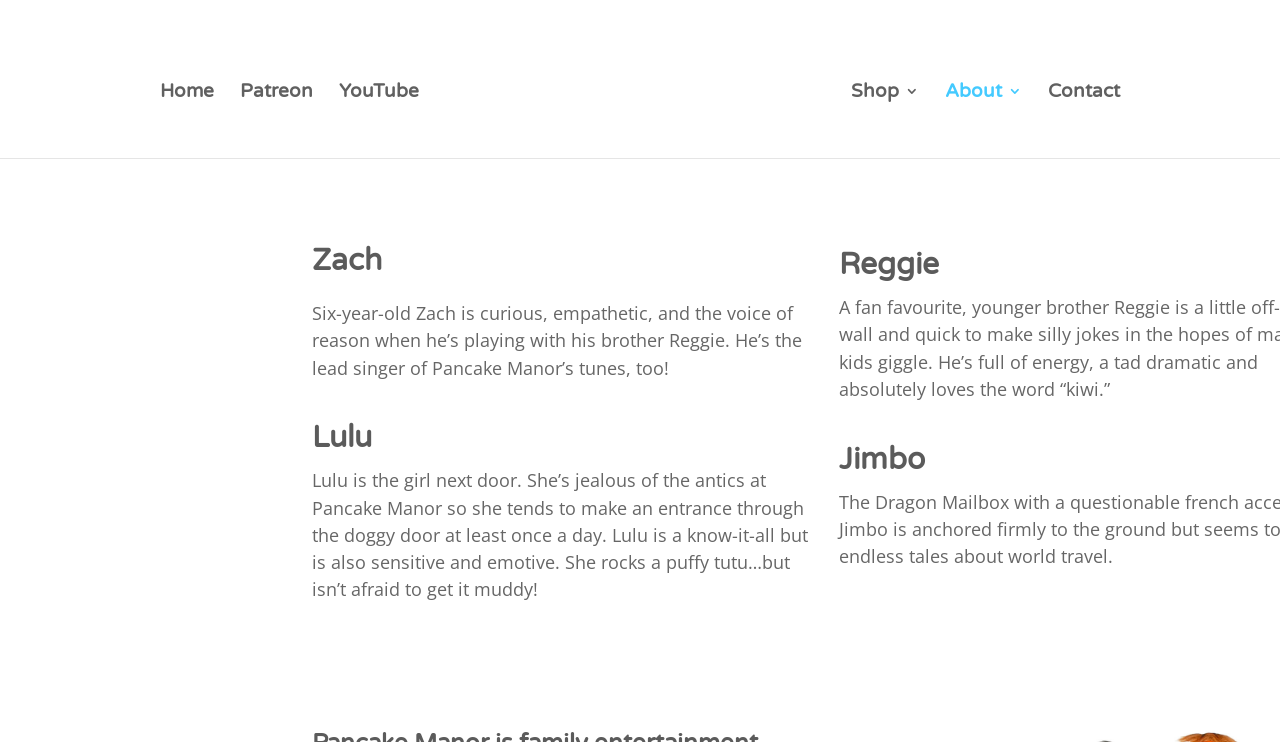What is the relationship between Zach and Reggie?
Could you answer the question in a detailed manner, providing as much information as possible?

The webpage mentions that Reggie is Zach's brother, indicating a sibling relationship between the two.